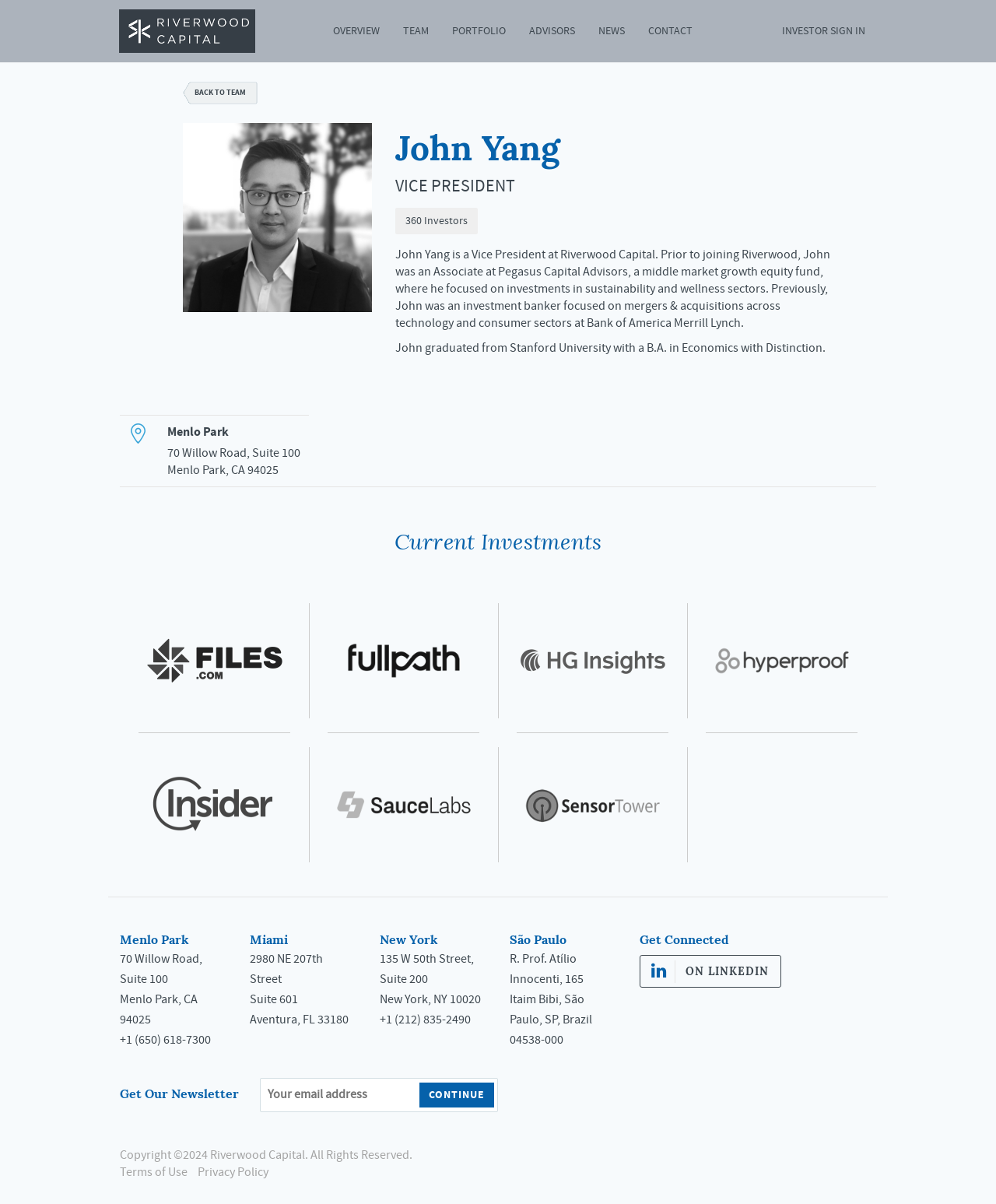Please specify the bounding box coordinates of the clickable region to carry out the following instruction: "Click on the OVERVIEW link". The coordinates should be four float numbers between 0 and 1, in the format [left, top, right, bottom].

[0.323, 0.0, 0.393, 0.052]